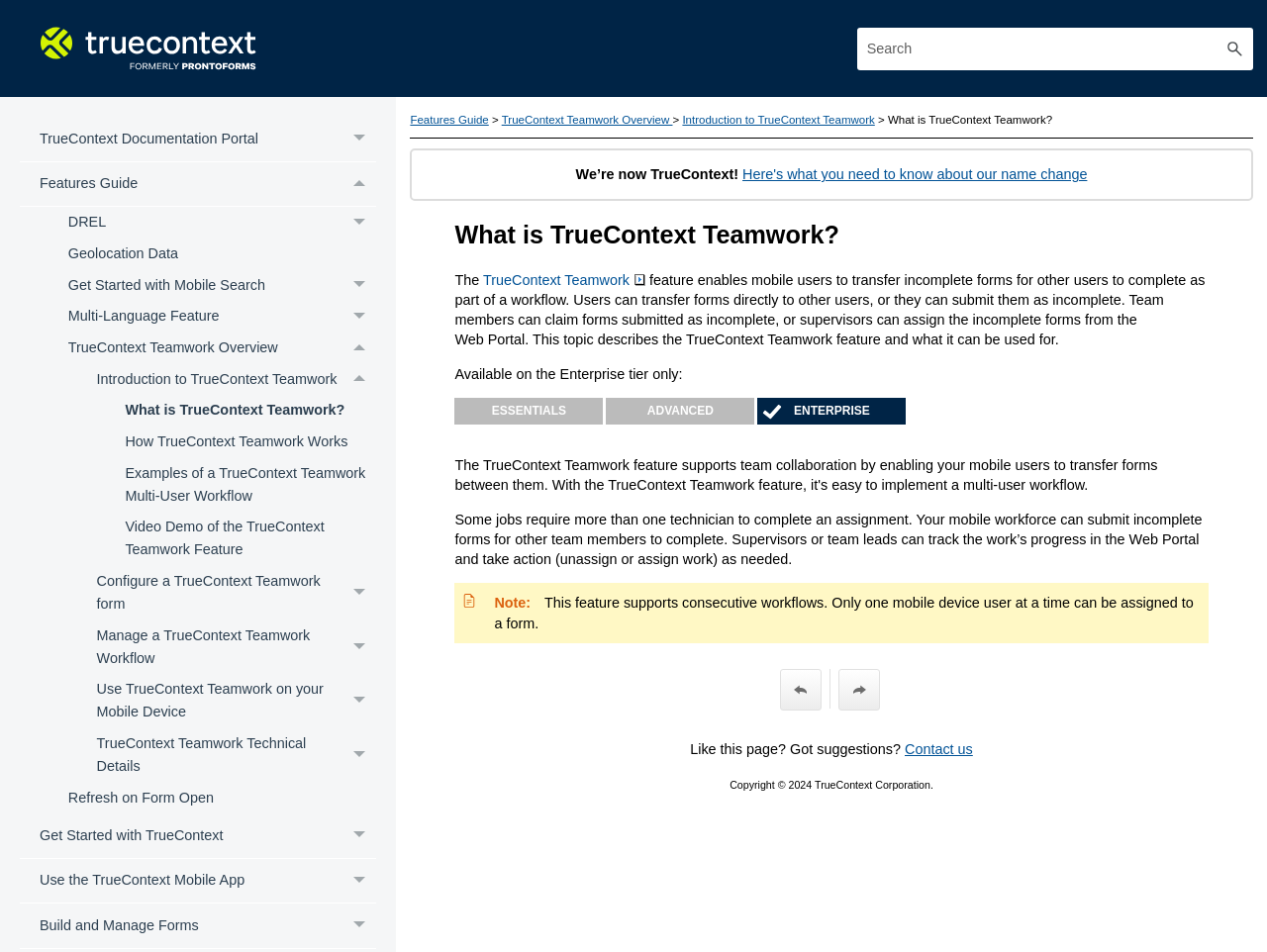What is the purpose of the TrueContext Teamwork feature?
Offer a detailed and exhaustive answer to the question.

The TrueContext Teamwork feature is designed to support team collaboration by enabling mobile users to transfer forms between them. This feature is useful for jobs that require more than one technician to complete an assignment.